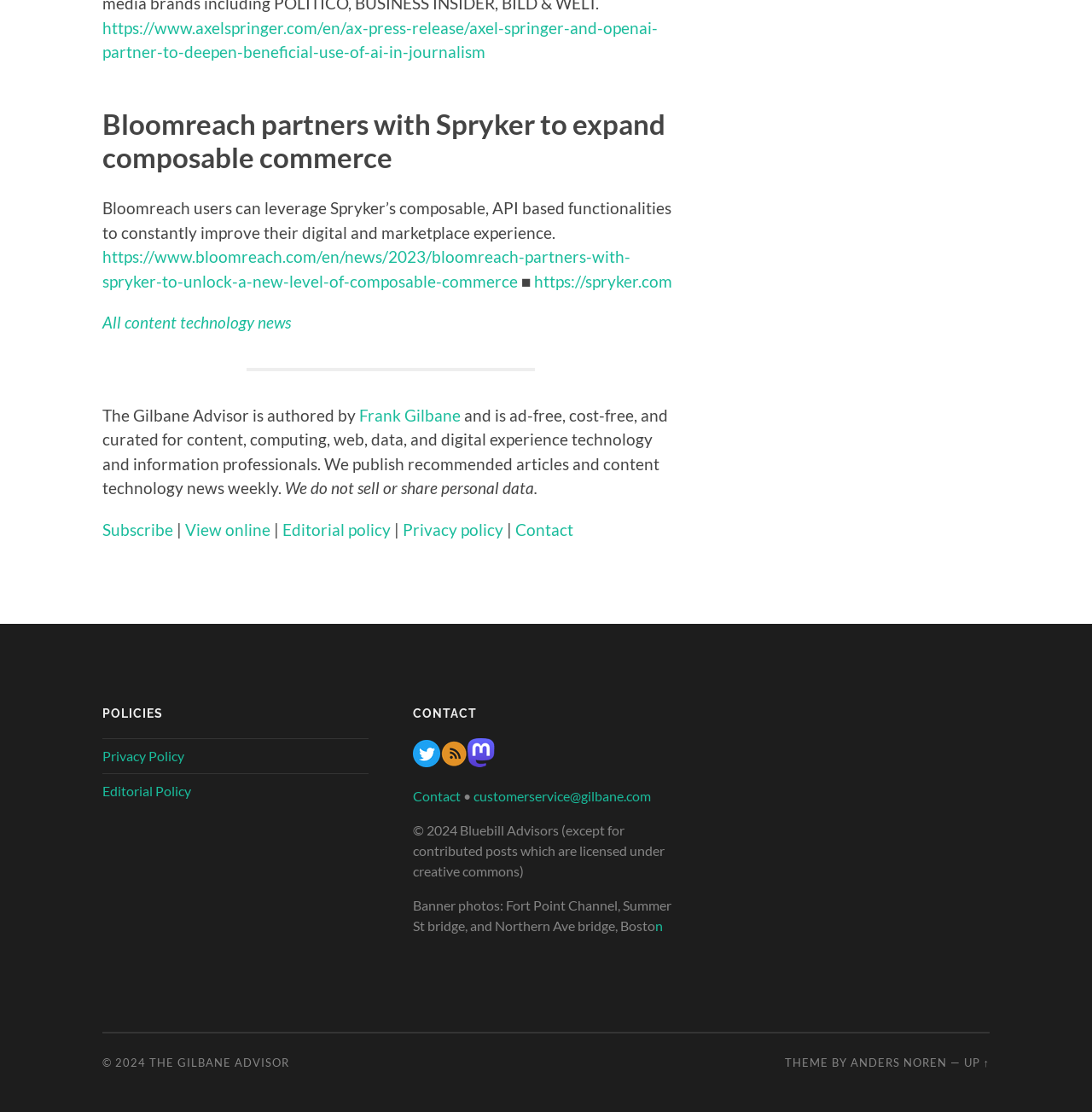Using the format (top-left x, top-left y, bottom-right x, bottom-right y), and given the element description, identify the bounding box coordinates within the screenshot: title="Gilbane twitter feed"

[0.378, 0.677, 0.403, 0.692]